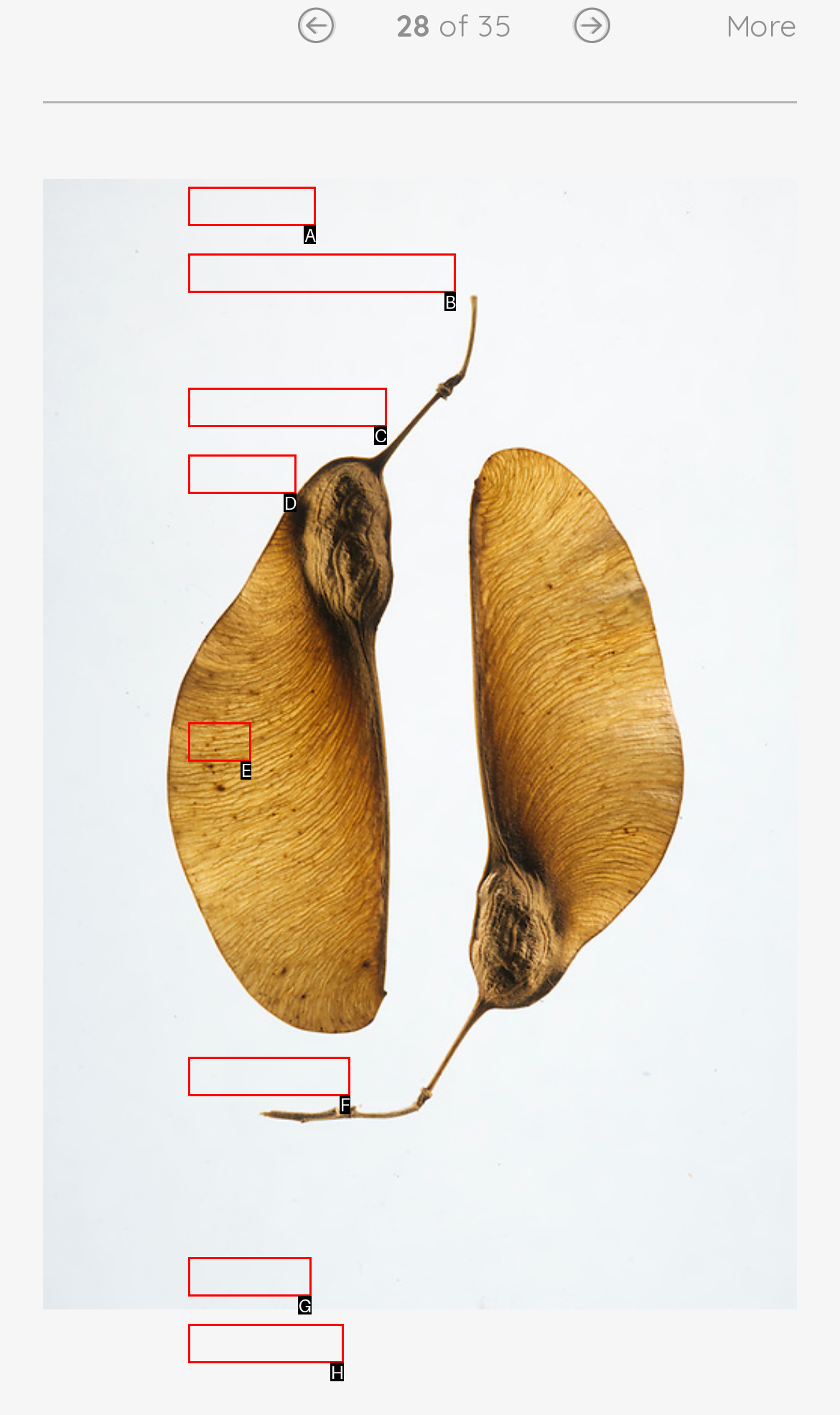Using the description: Scotland, find the HTML element that matches it. Answer with the letter of the chosen option.

A